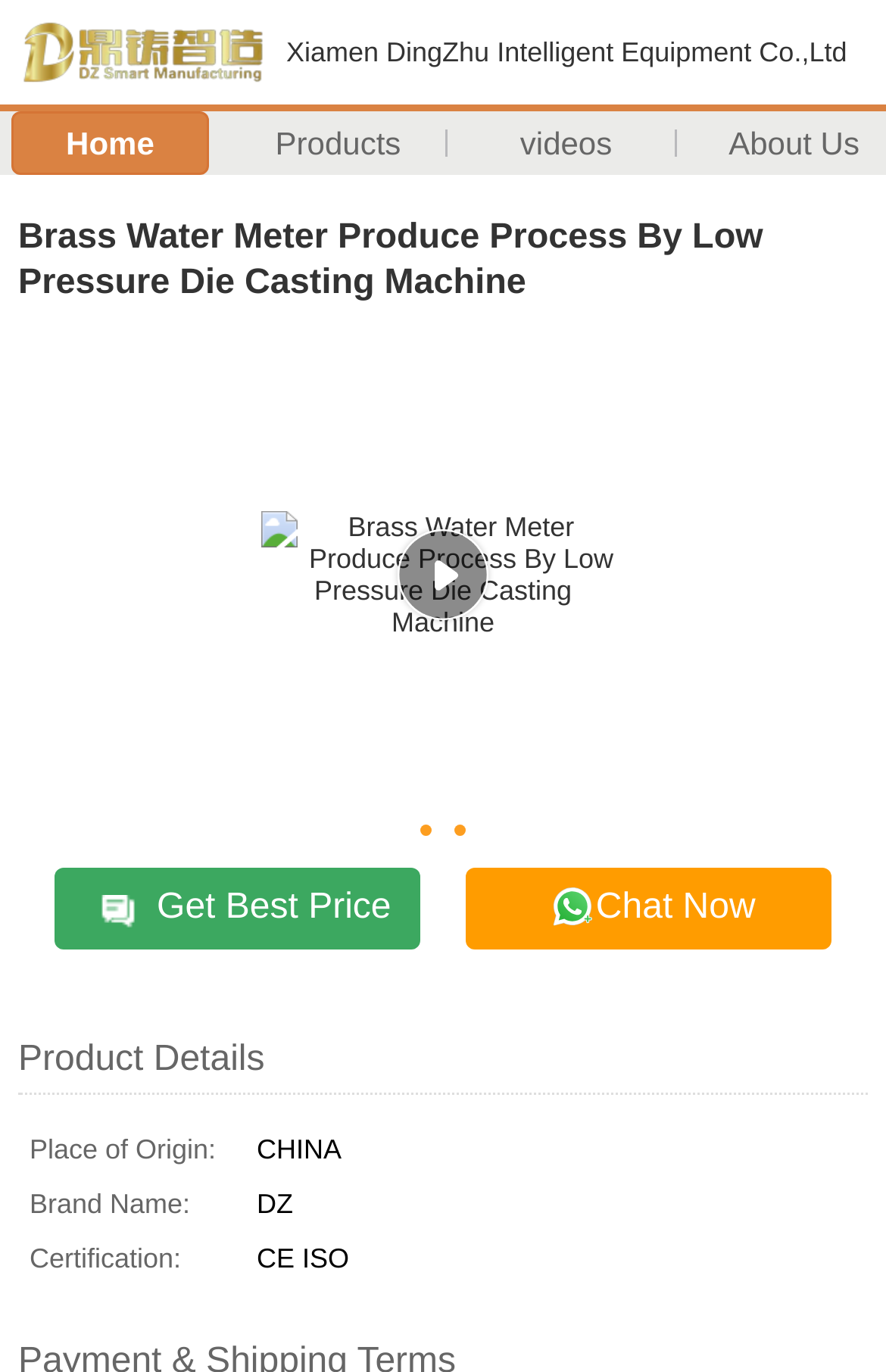Provide an in-depth caption for the webpage.

This webpage is about the production process of brass water meters using low-pressure die-casting machines from Xiamen DingZhu Intelligent Equipment Co., Ltd. in China. 

At the top, there is a logo of the company, Xiamen DingZhu Intelligent Equipment Co., Ltd., which is an image linked to the company's homepage. Next to the logo, there is a navigation menu with three links: "Home", "Products", and "Videos". 

Below the navigation menu, there is a large heading that repeats the title of the webpage. Underneath the heading, there is a prominent image that showcases the brass water meter production process. 

To the right of the image, there are two call-to-action links: "Get Best Price" and "Chat Now". 

Further down, there is a section labeled "Product Details" that contains a table with three rows. Each row has a row header and a grid cell. The table displays product information, including the place of origin, brand name, and certification. The place of origin is China, the brand name is DZ, and the certification is CE ISO.